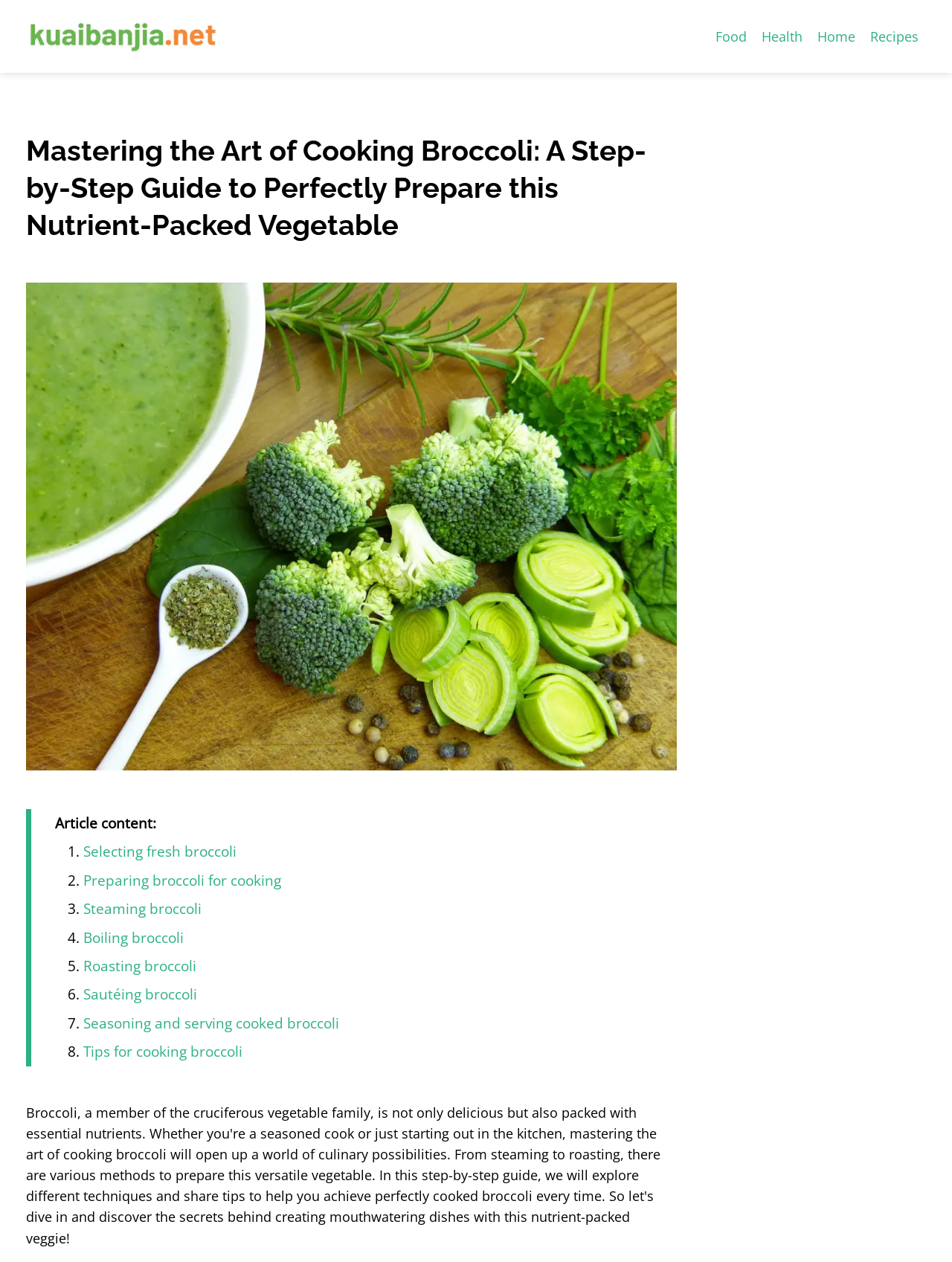Using the information in the image, give a detailed answer to the following question: What is the first step in cooking broccoli?

According to the webpage, the first step in cooking broccoli is selecting fresh broccoli, which is indicated by the link 'Selecting fresh broccoli' as the first item in the list of steps.